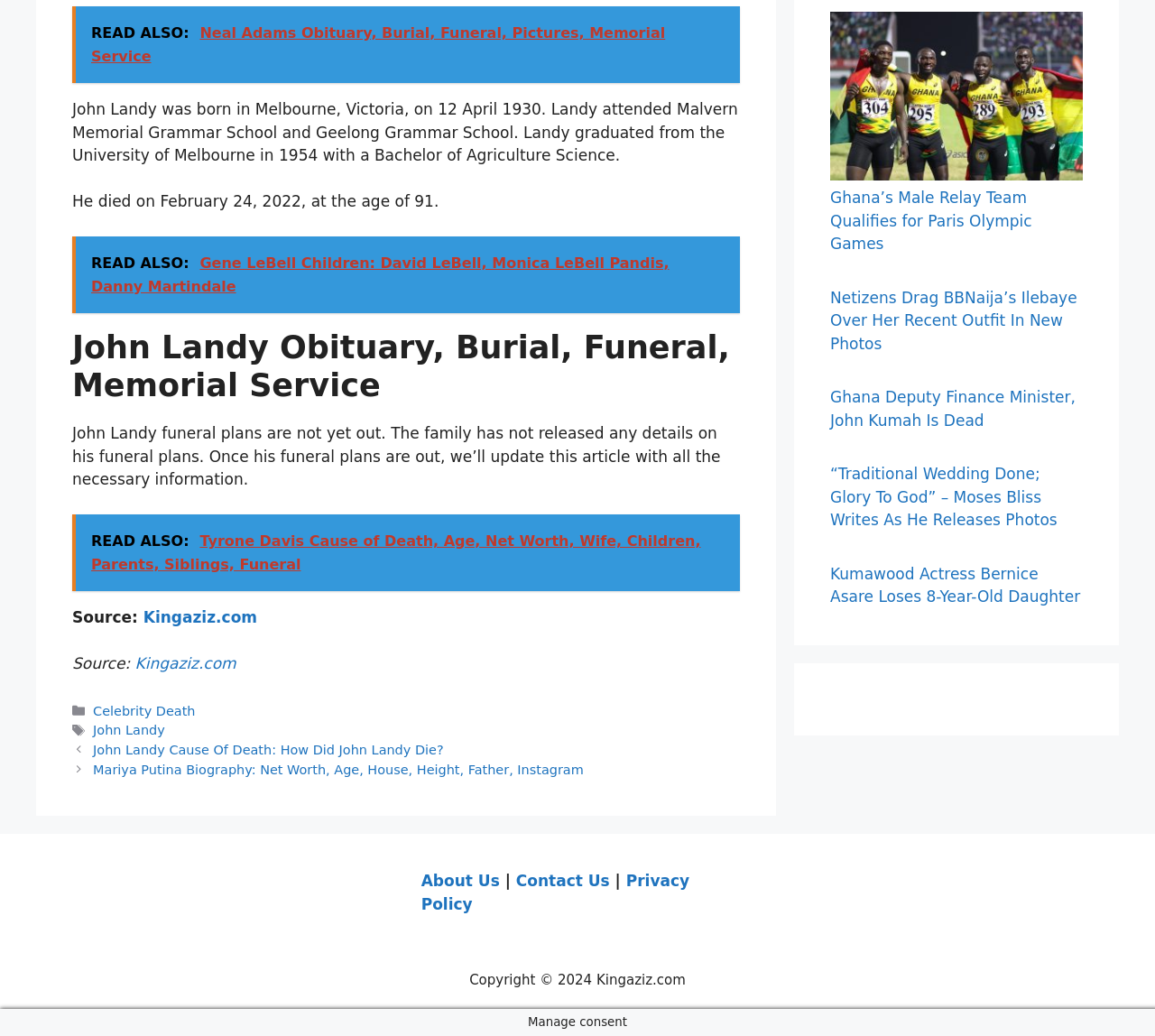Locate the bounding box coordinates of the area you need to click to fulfill this instruction: 'Check posts'. The coordinates must be in the form of four float numbers ranging from 0 to 1: [left, top, right, bottom].

[0.062, 0.715, 0.641, 0.753]